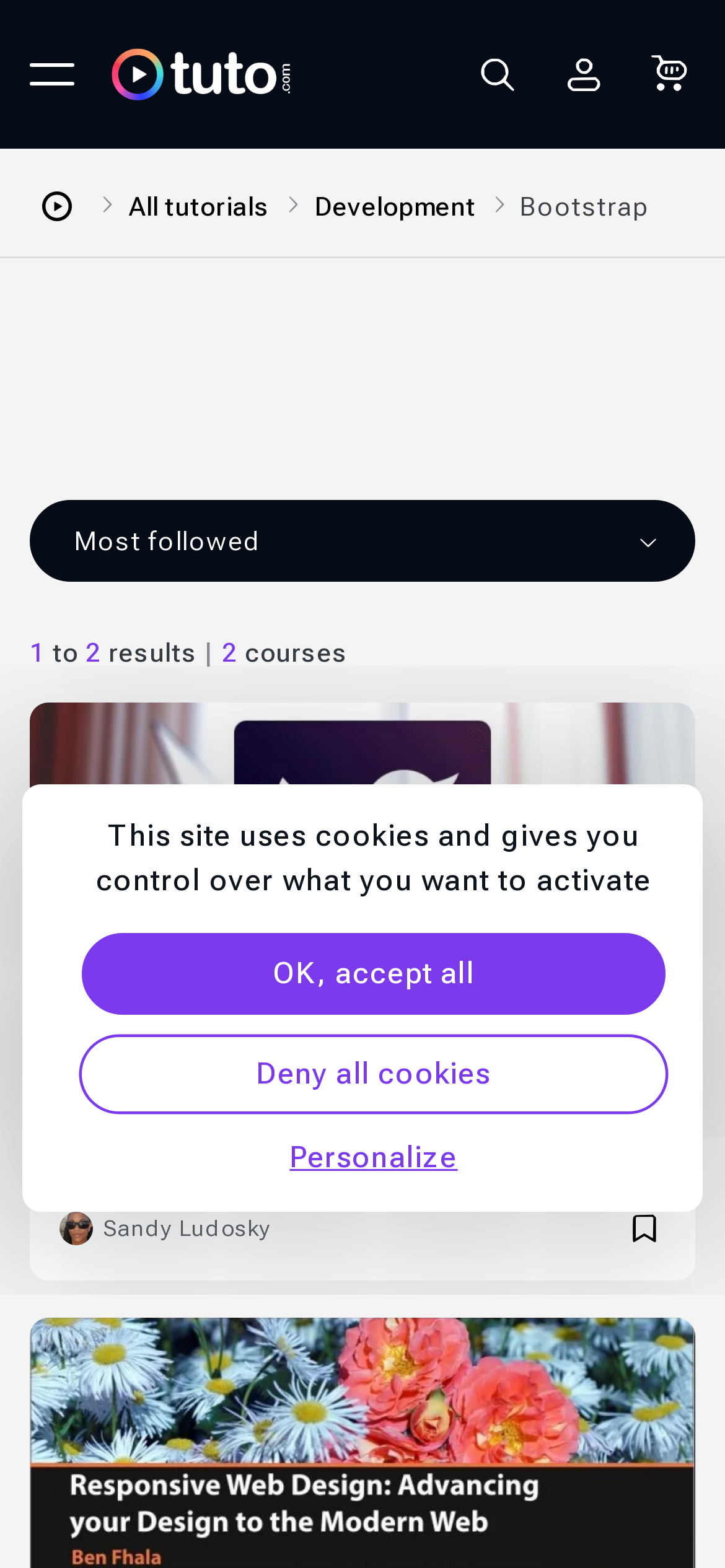Please identify the coordinates of the bounding box for the clickable region that will accomplish this instruction: "Select a course".

[0.041, 0.448, 0.959, 0.635]